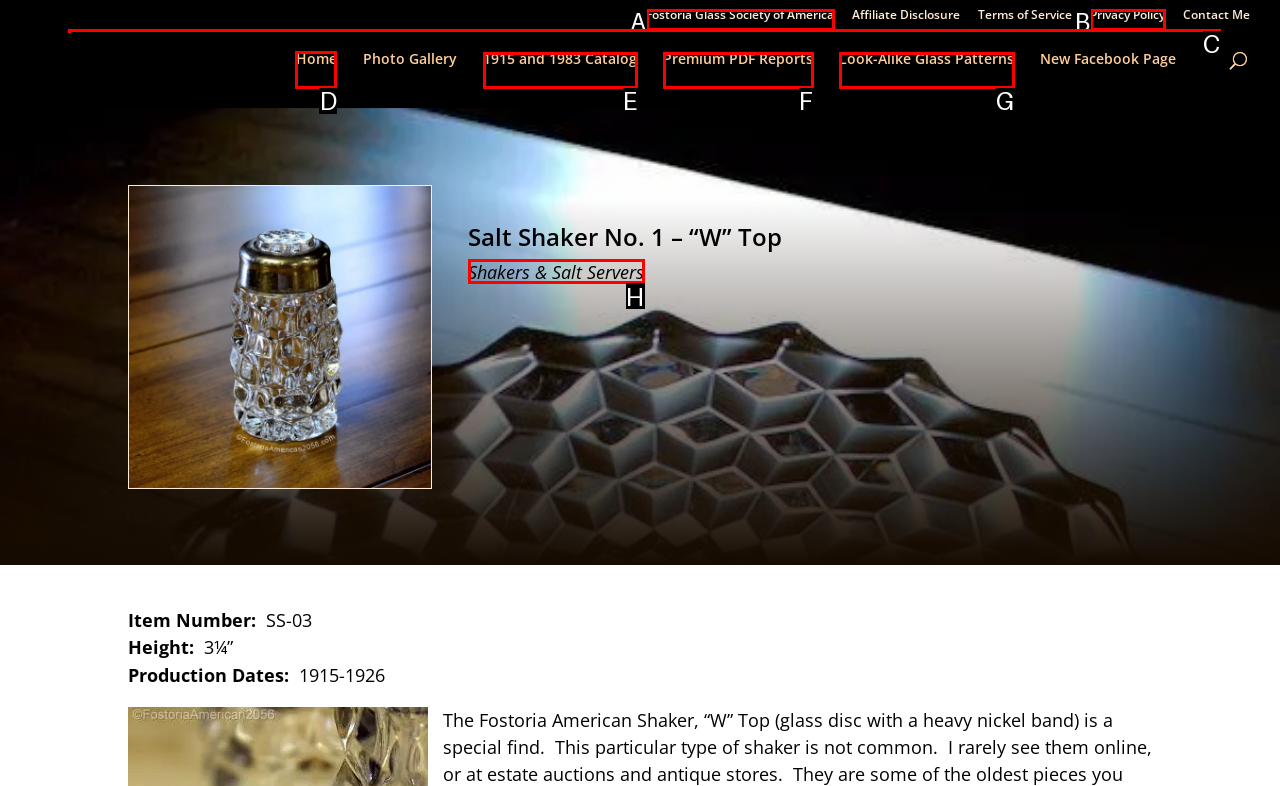From the given options, choose the one to complete the task: Go to Home page
Indicate the letter of the correct option.

D